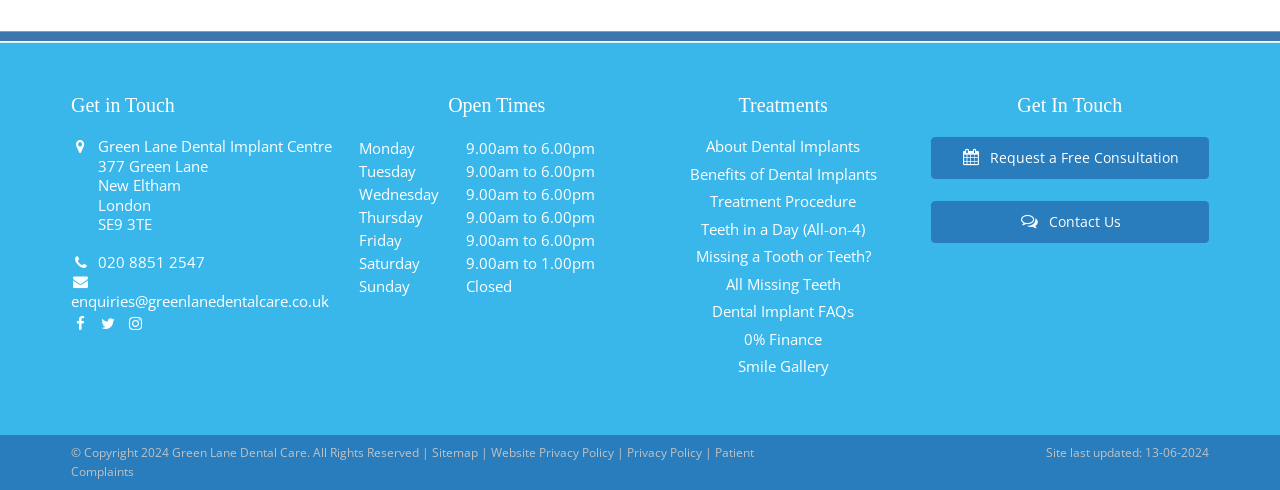Mark the bounding box of the element that matches the following description: "Teeth in a Day (All-on-4)".

[0.548, 0.446, 0.676, 0.487]